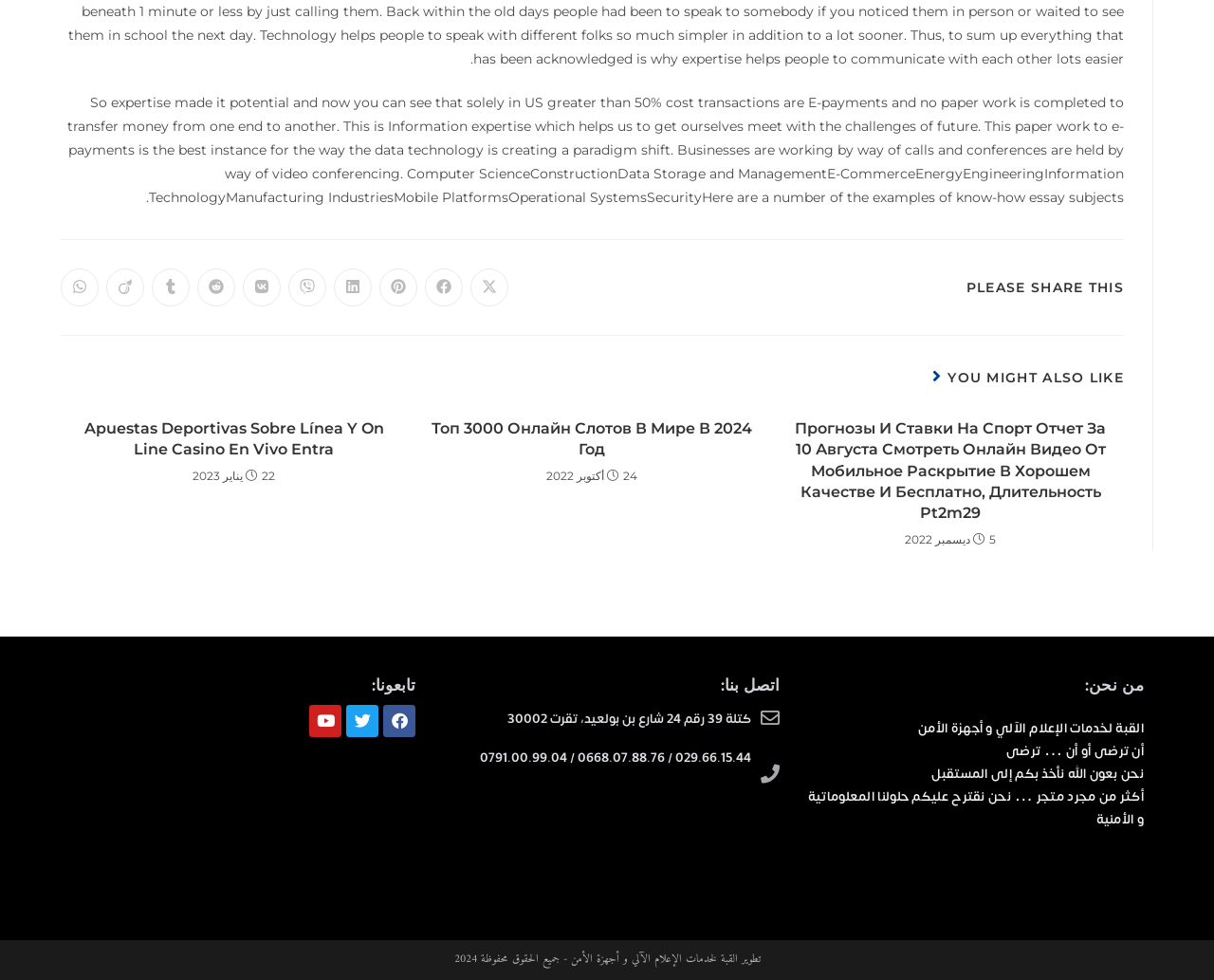Find the bounding box coordinates for the UI element whose description is: "Opens in a new window". The coordinates should be four float numbers between 0 and 1, in the format [left, top, right, bottom].

[0.088, 0.274, 0.119, 0.312]